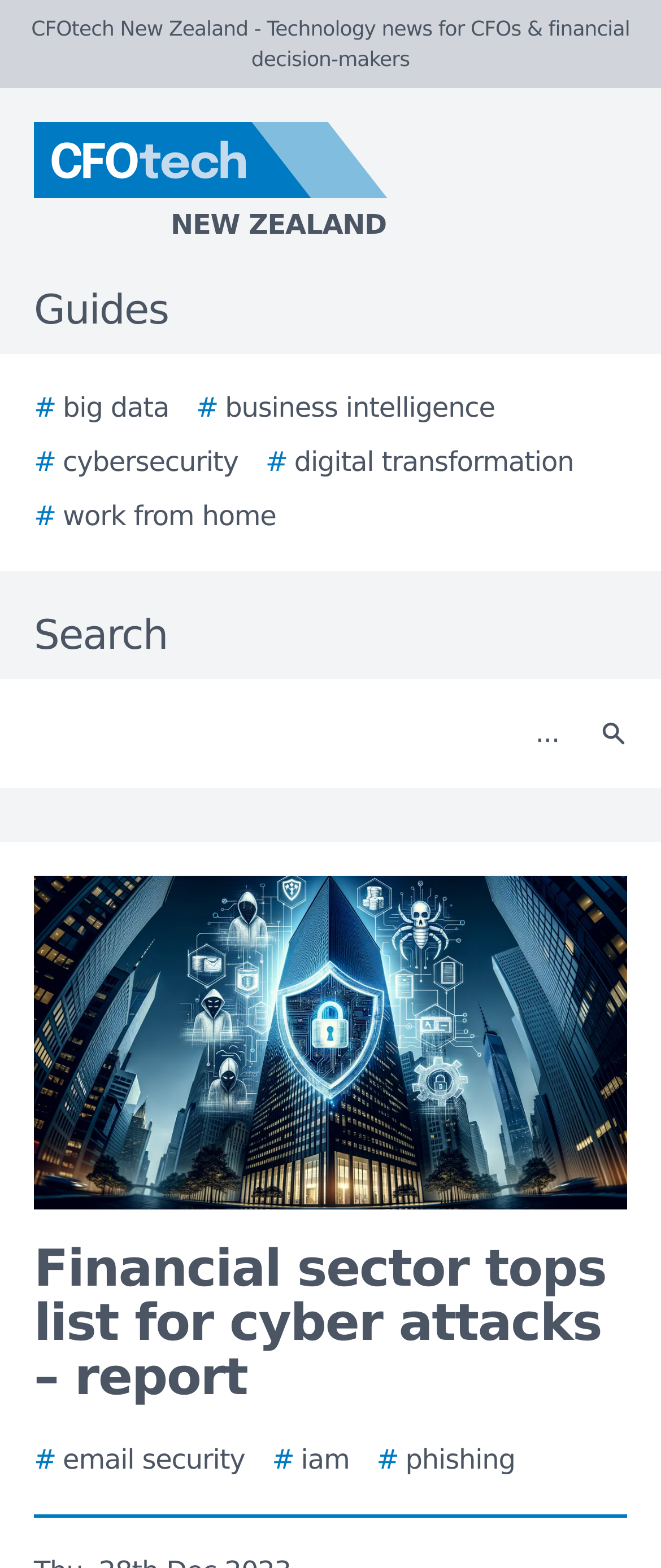Pinpoint the bounding box coordinates of the clickable element needed to complete the instruction: "Learn about cybersecurity". The coordinates should be provided as four float numbers between 0 and 1: [left, top, right, bottom].

[0.051, 0.282, 0.36, 0.308]